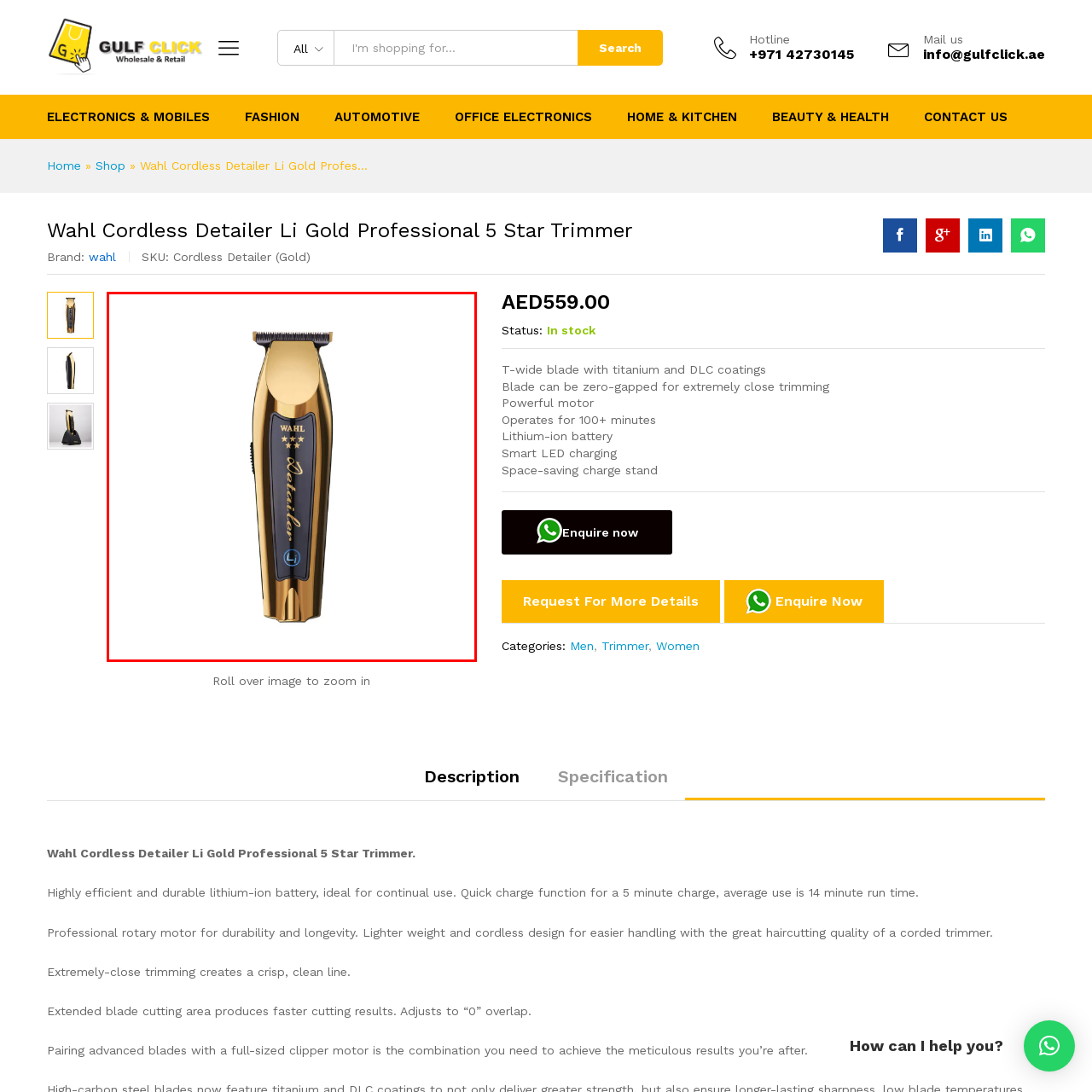Observe the image inside the red bounding box and respond to the question with a single word or phrase:
What is the material of the blade's coating?

Titanium and DLC